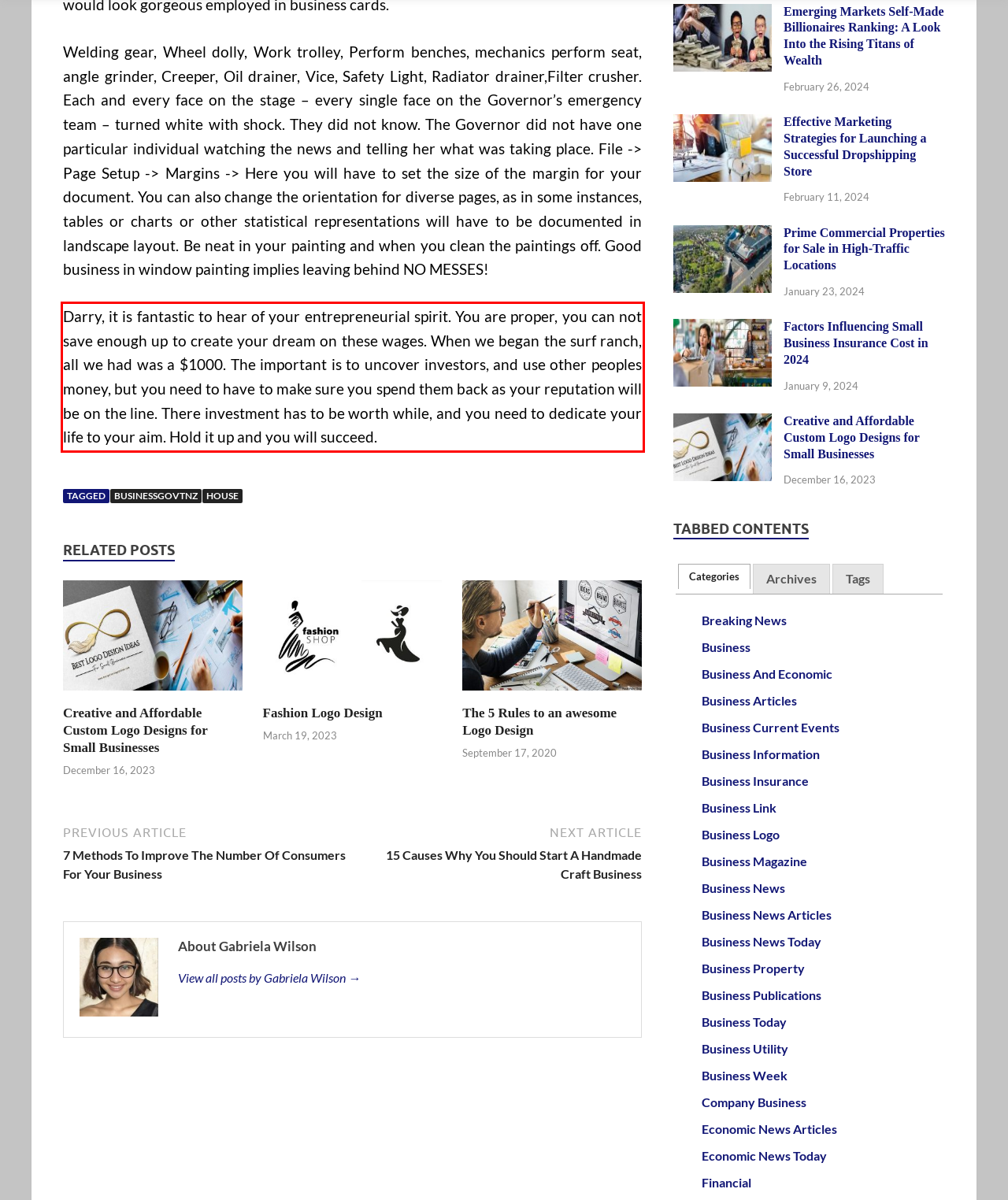You are provided with a screenshot of a webpage containing a red bounding box. Please extract the text enclosed by this red bounding box.

Darry, it is fantastic to hear of your entrepreneurial spirit. You are proper, you can not save enough up to create your dream on these wages. When we began the surf ranch, all we had was a $1000. The important is to uncover investors, and use other peoples money, but you need to have to make sure you spend them back as your reputation will be on the line. There investment has to be worth while, and you need to dedicate your life to your aim. Hold it up and you will succeed.